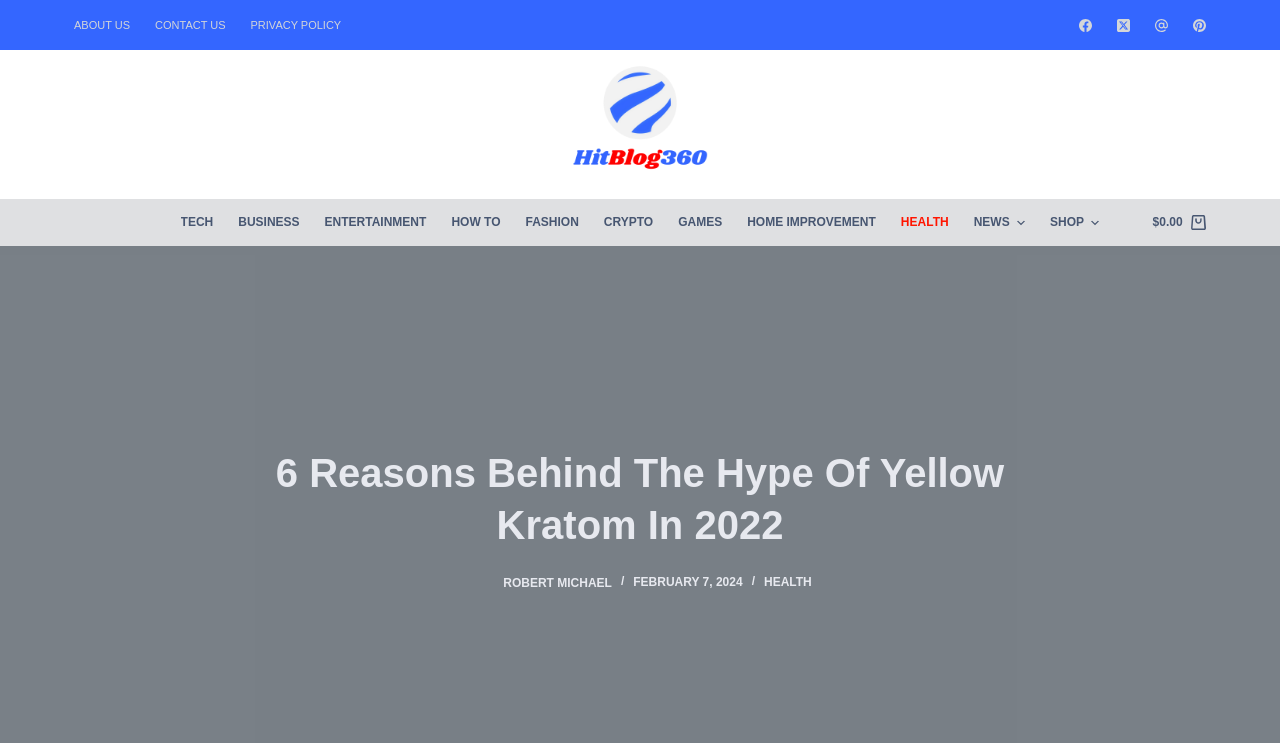Observe the image and answer the following question in detail: What is the date of this article?

I found the date by looking at the time element with the static text 'FEBRUARY 7, 2024', which indicates the publication date of the article.